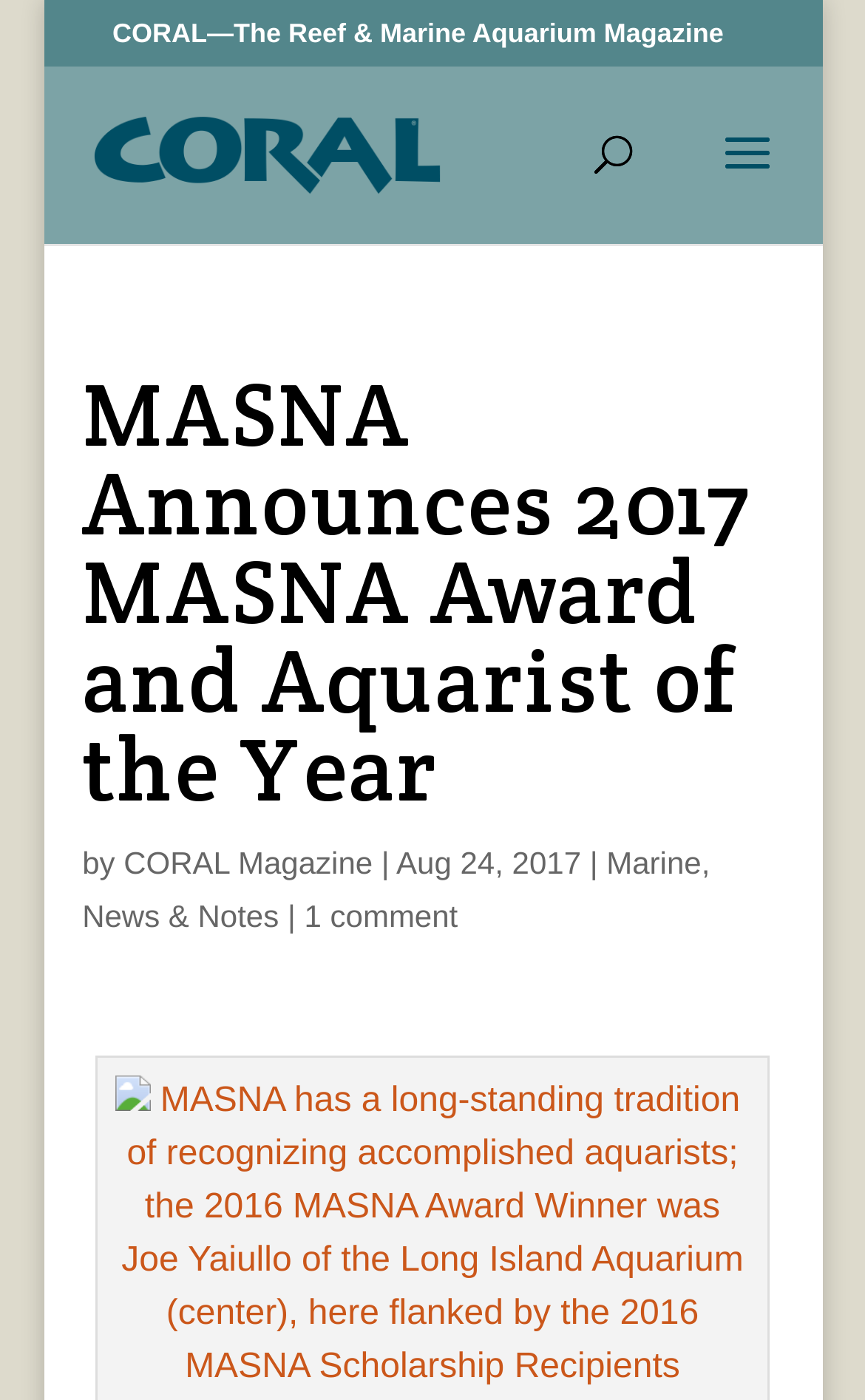Carefully examine the image and provide an in-depth answer to the question: What is the topic of the article related to?

The topic of the article is related to marine, as indicated by the link 'Marine' below the title of the article.